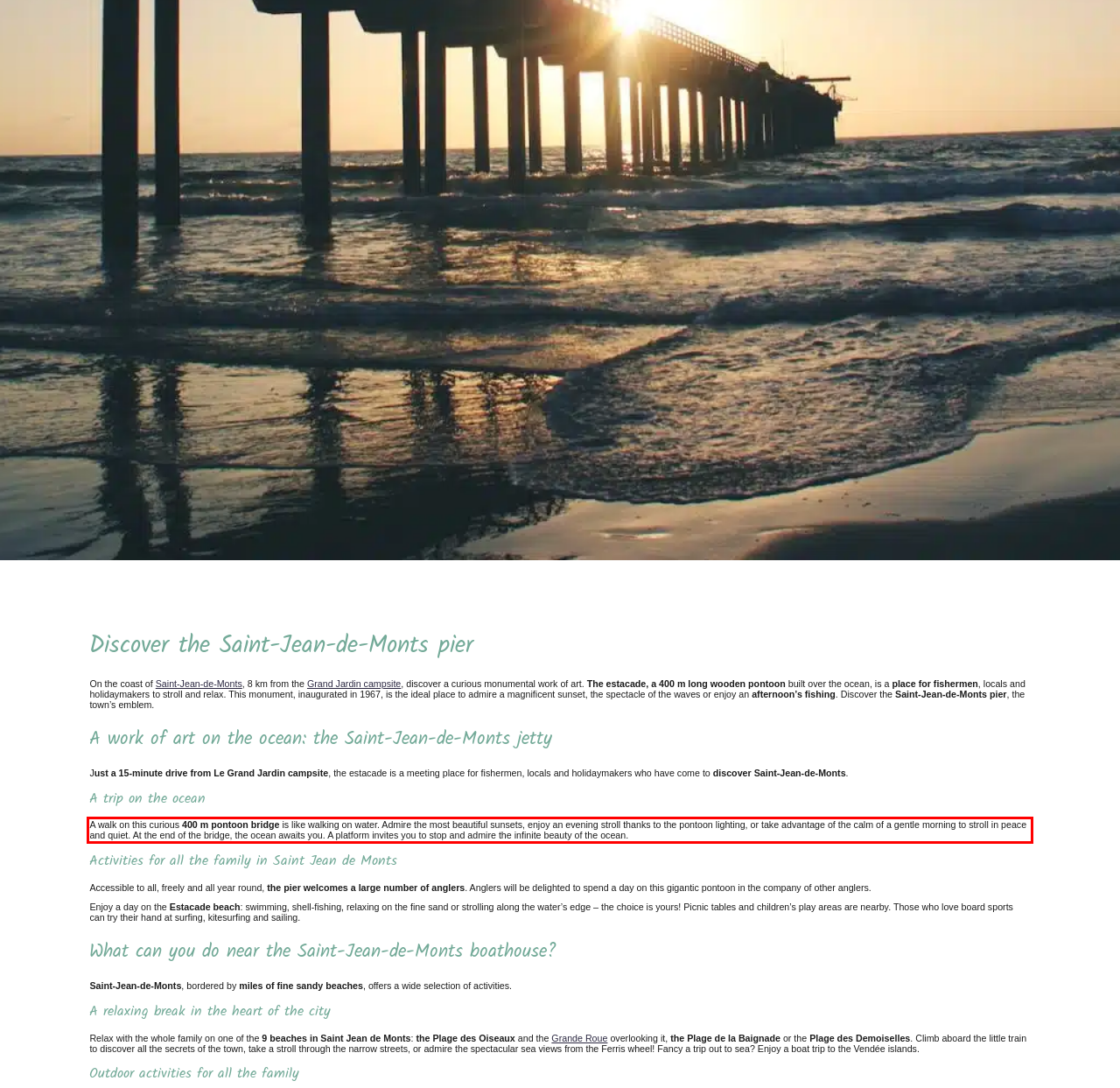Within the screenshot of the webpage, there is a red rectangle. Please recognize and generate the text content inside this red bounding box.

A walk on this curious 400 m pontoon bridge is like walking on water. Admire the most beautiful sunsets, enjoy an evening stroll thanks to the pontoon lighting, or take advantage of the calm of a gentle morning to stroll in peace and quiet. At the end of the bridge, the ocean awaits you. A platform invites you to stop and admire the infinite beauty of the ocean.